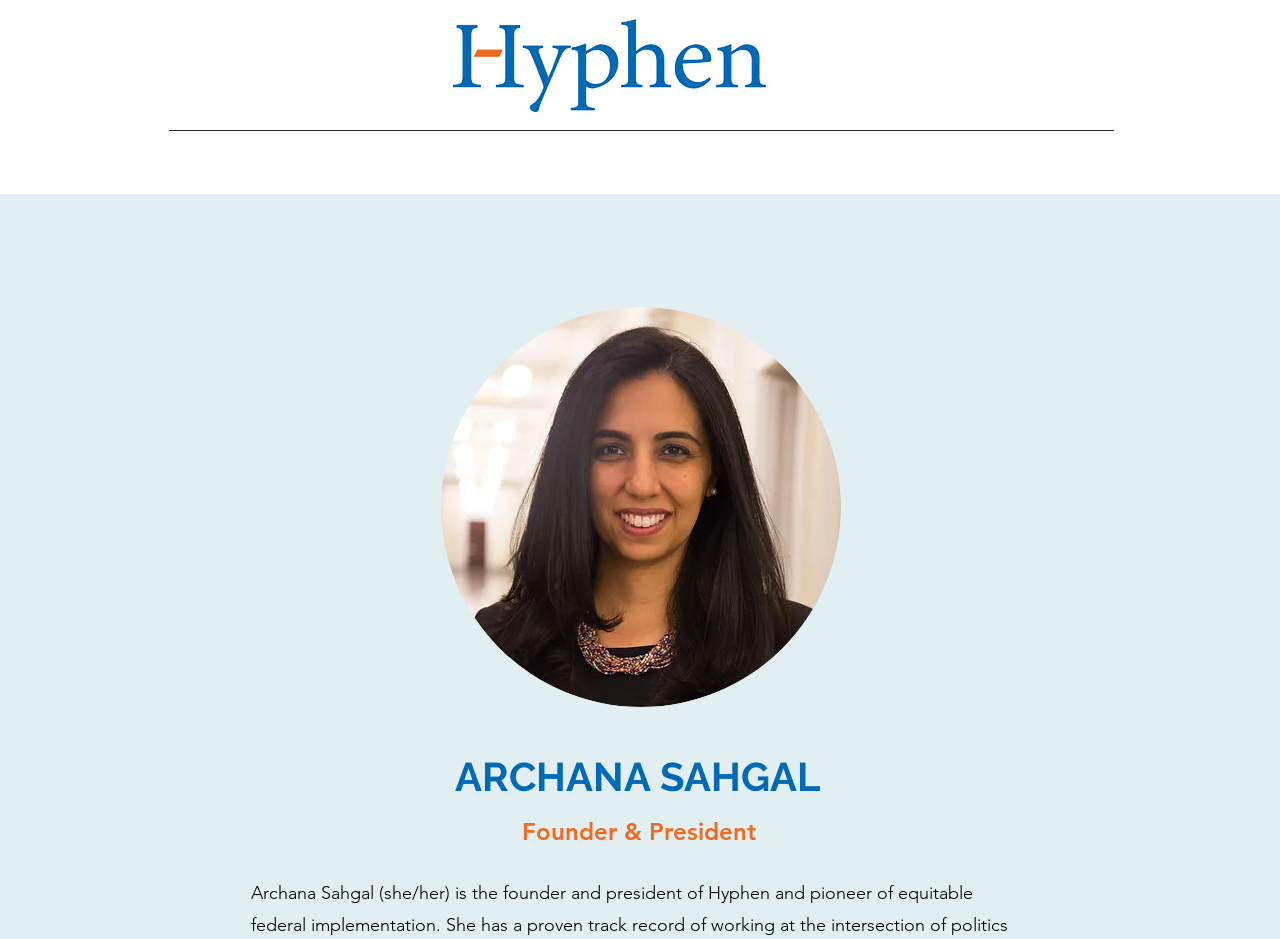What is the position of Archana Sahgal?
Kindly offer a comprehensive and detailed response to the question.

The answer can be found by looking at the StaticText element on the webpage, which contains the text 'Founder & President'. This is likely the position of Archana Sahgal, as it is located near her name.